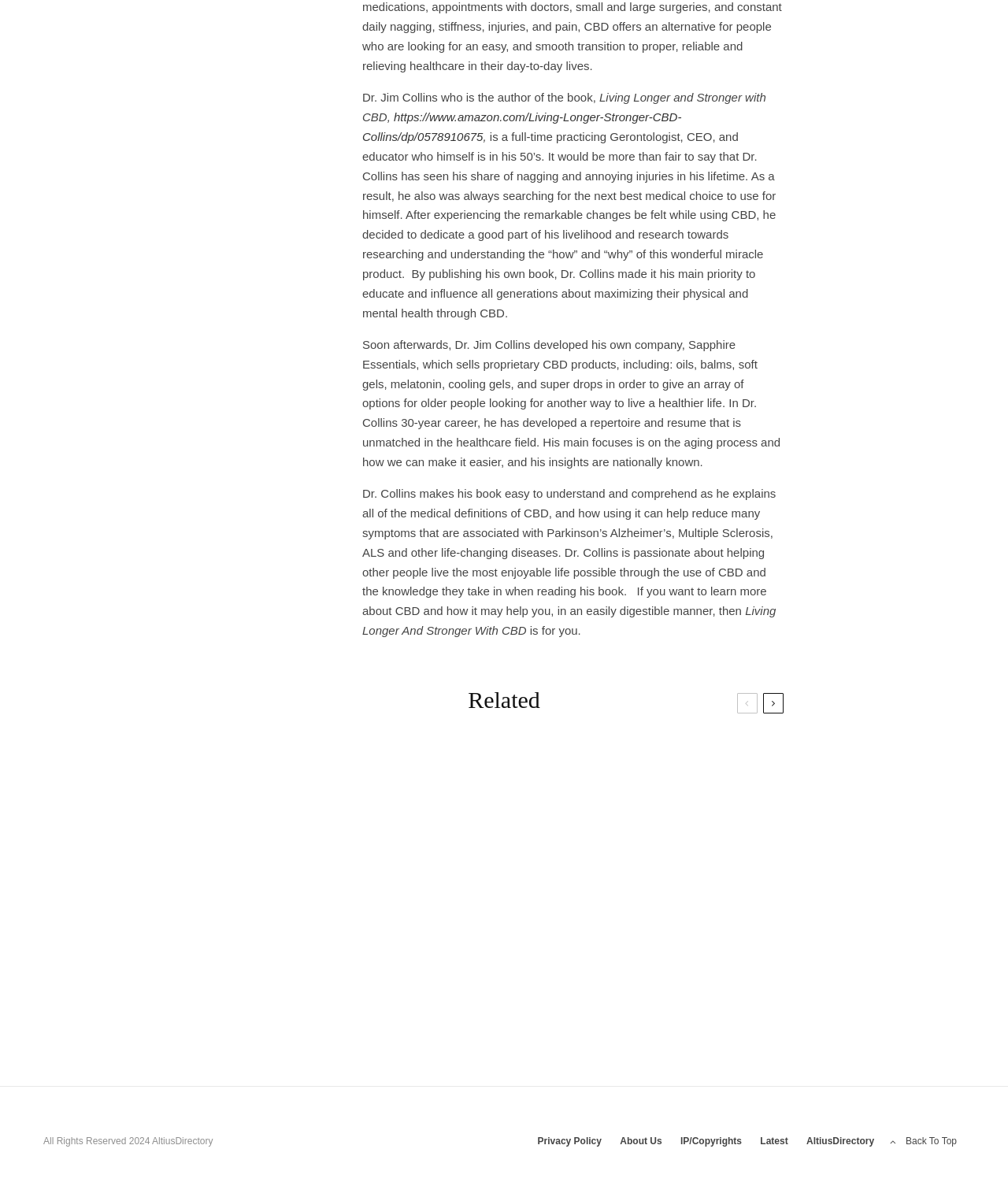What is the name of the book written by Dr. Jim Collins? From the image, respond with a single word or brief phrase.

Living Longer and Stronger with CBD